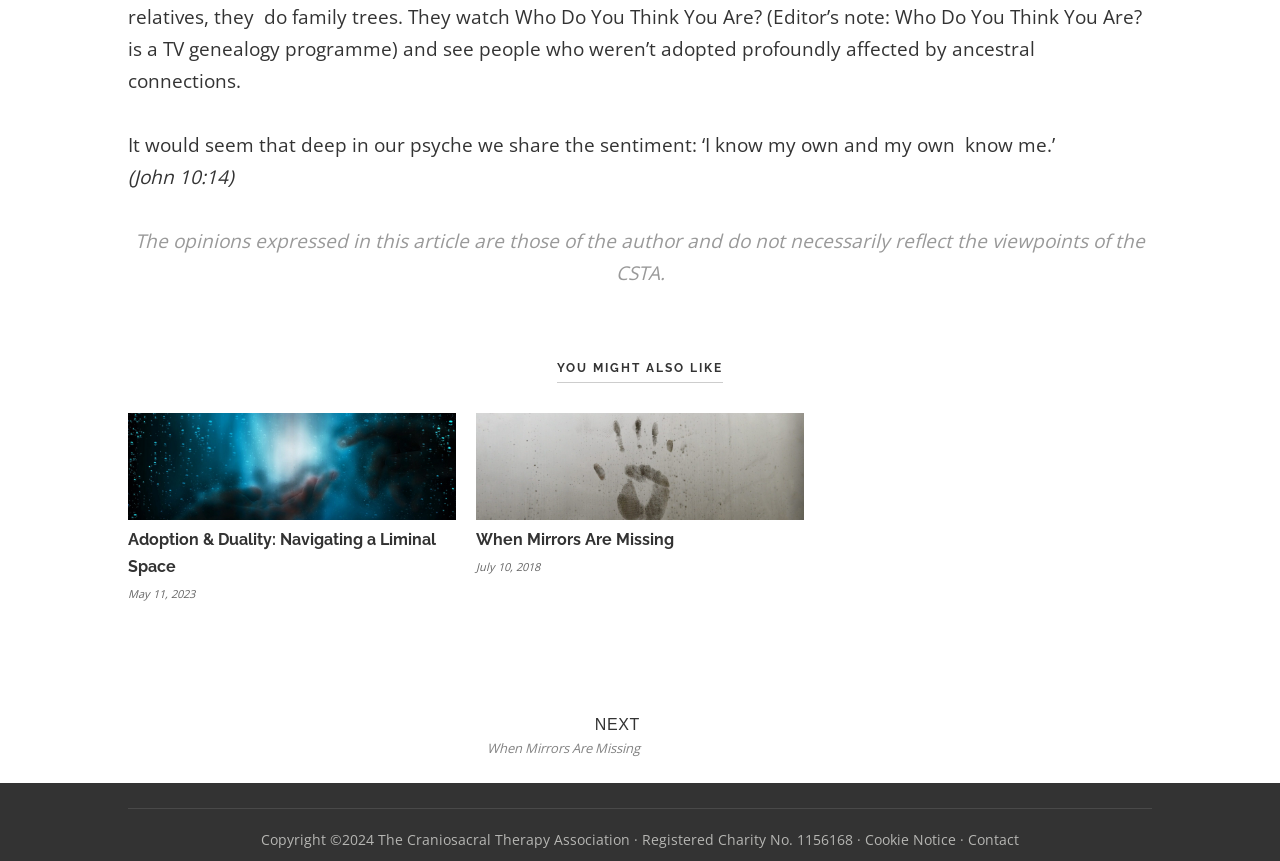What is the registration number of the charity?
Answer the question with a single word or phrase, referring to the image.

1156168